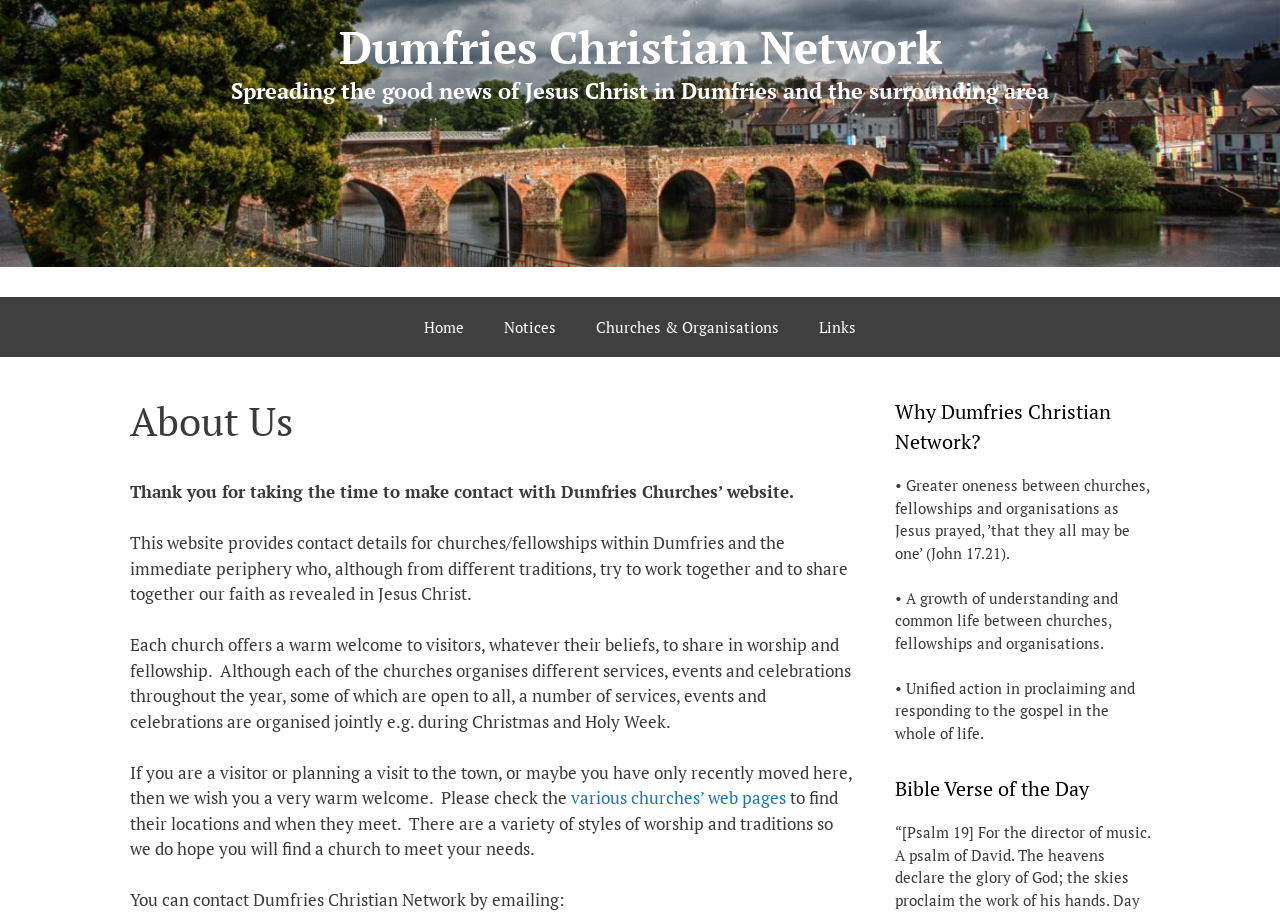Give the bounding box coordinates for the element described as: "Dumfries Christian Network".

[0.264, 0.019, 0.736, 0.084]